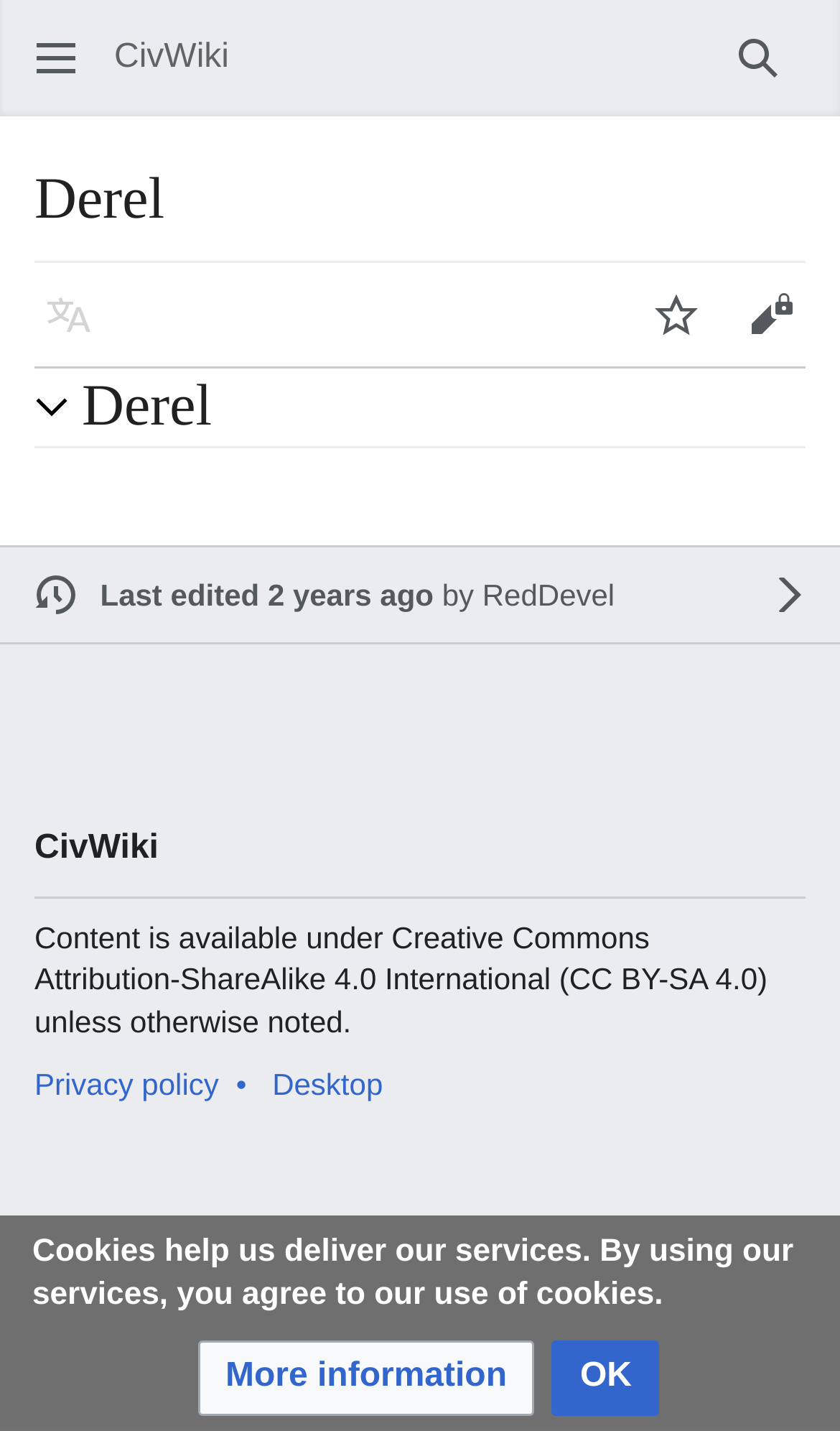Can you specify the bounding box coordinates for the region that should be clicked to fulfill this instruction: "Expand the Derel content".

[0.097, 0.258, 0.959, 0.311]